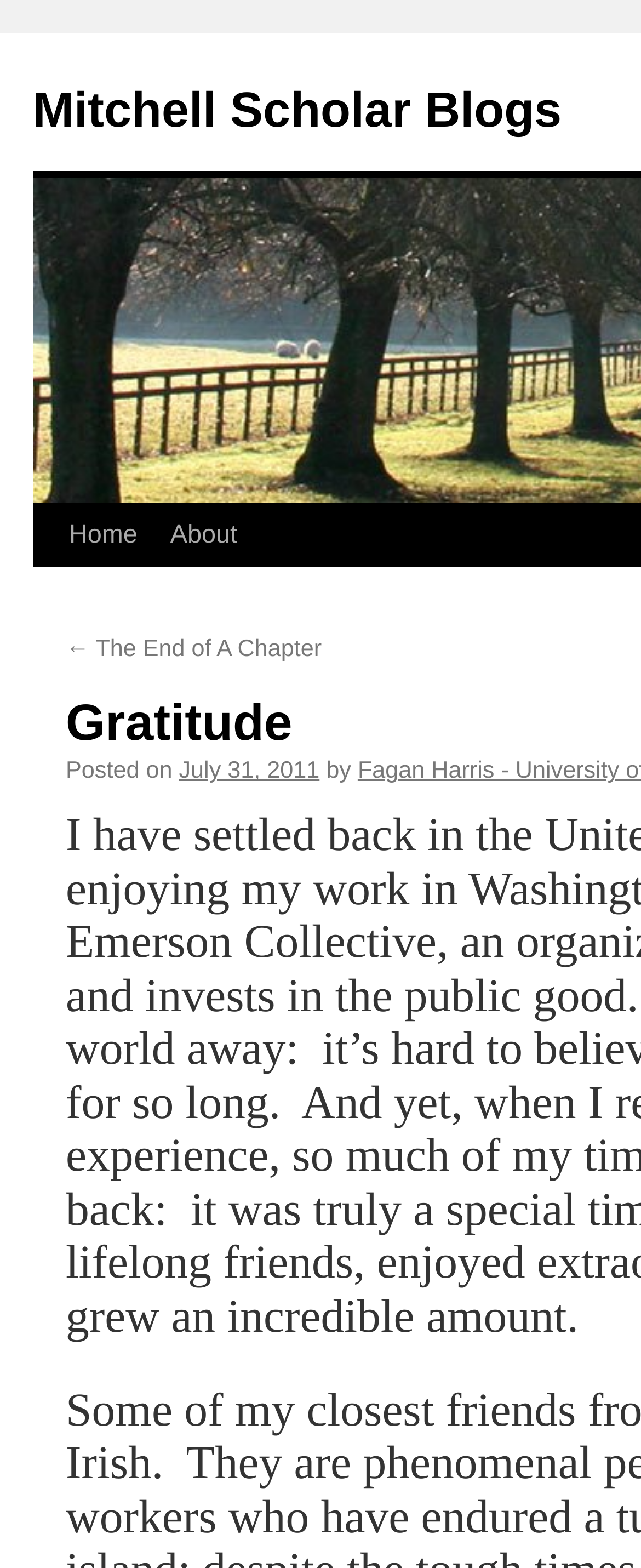Who wrote the first blog post?
Using the information presented in the image, please offer a detailed response to the question.

The author of the first blog post is not specified, but it is mentioned that the post was written by someone, as indicated by the 'by' keyword.